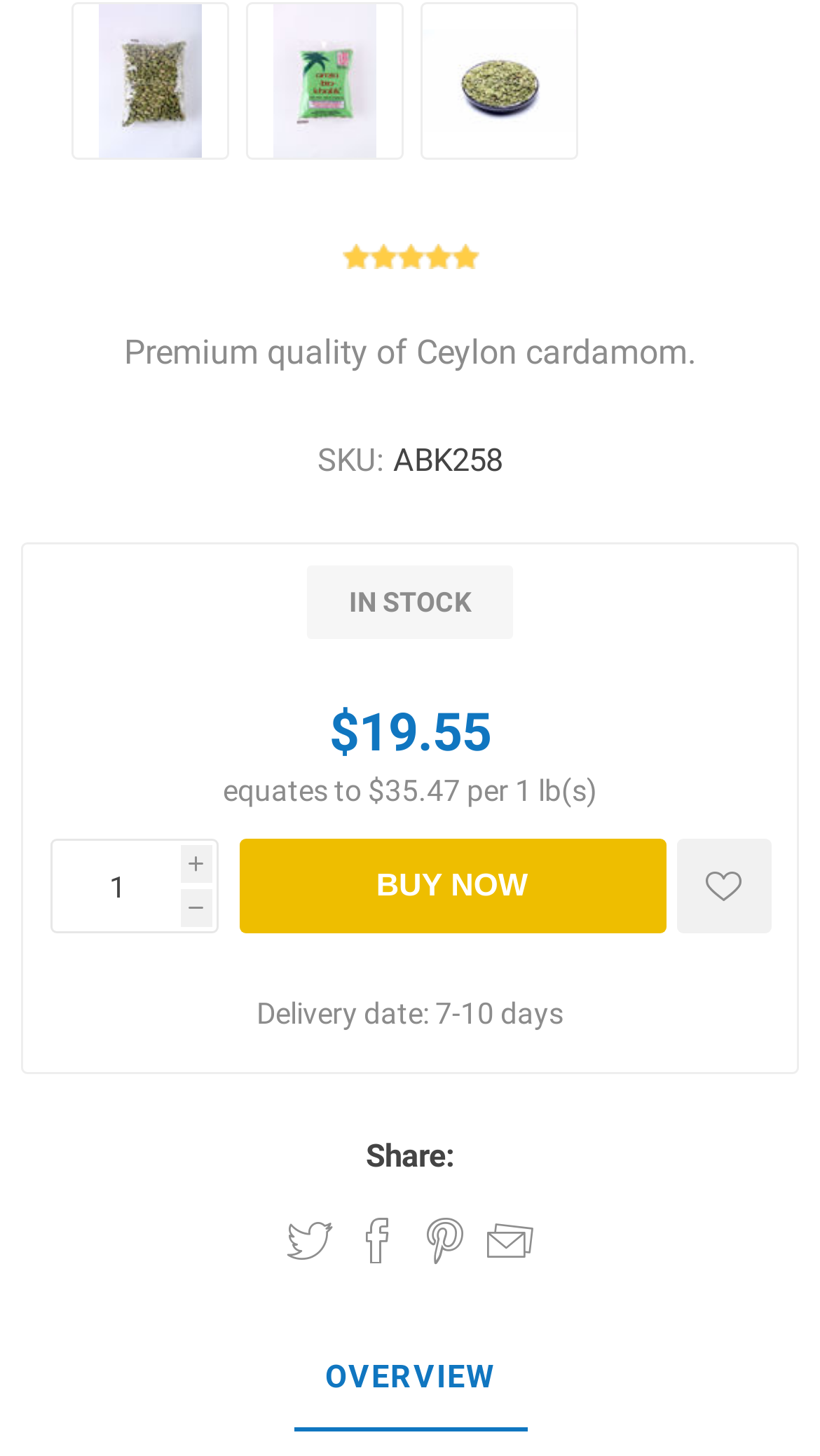Locate the bounding box coordinates of the element that should be clicked to fulfill the instruction: "Click the BUY NOW button".

[0.291, 0.576, 0.812, 0.641]